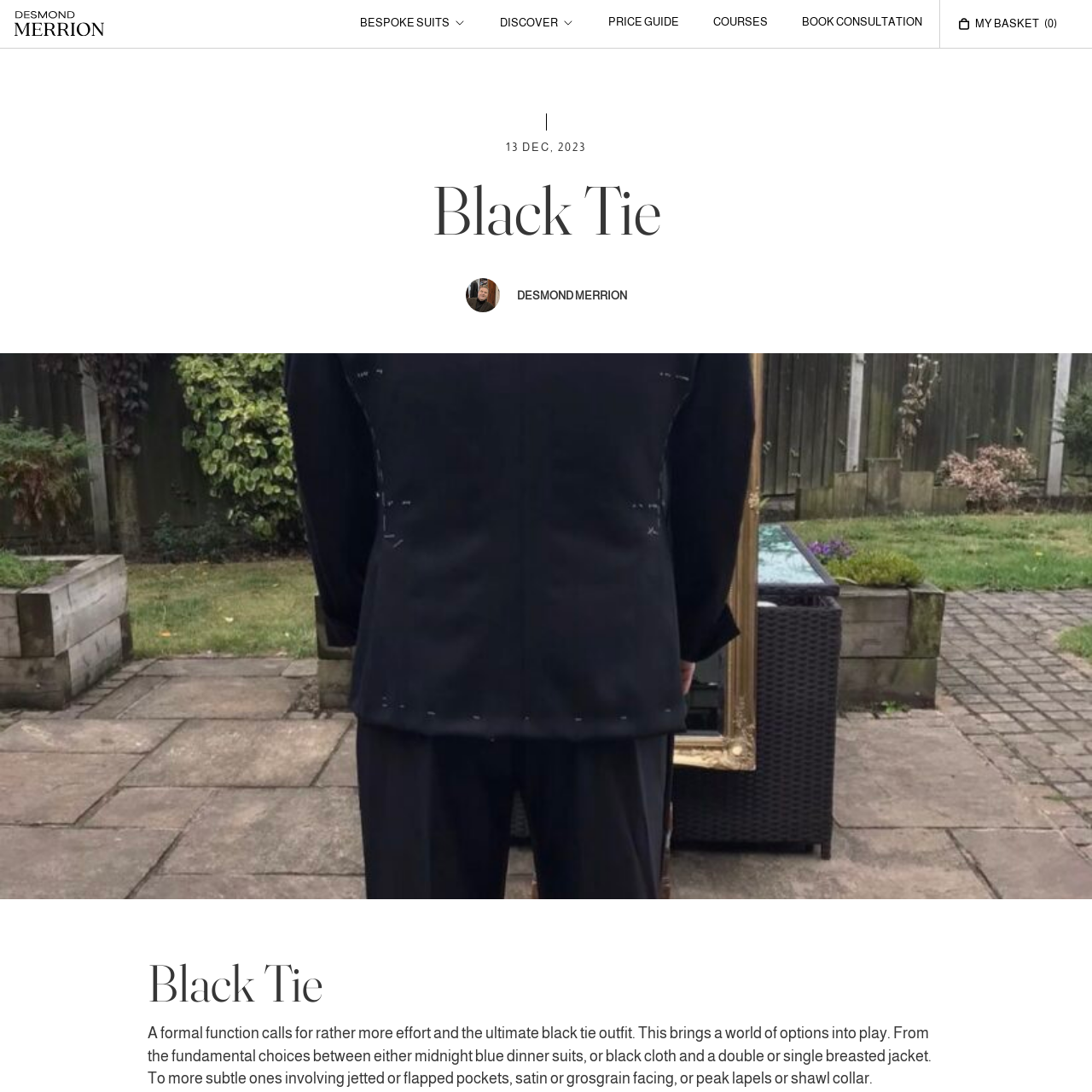Focus on the area marked by the red box, What is the brand's commitment reflected in the logo? 
Answer briefly using a single word or phrase.

Excellence in tailoring and fashion